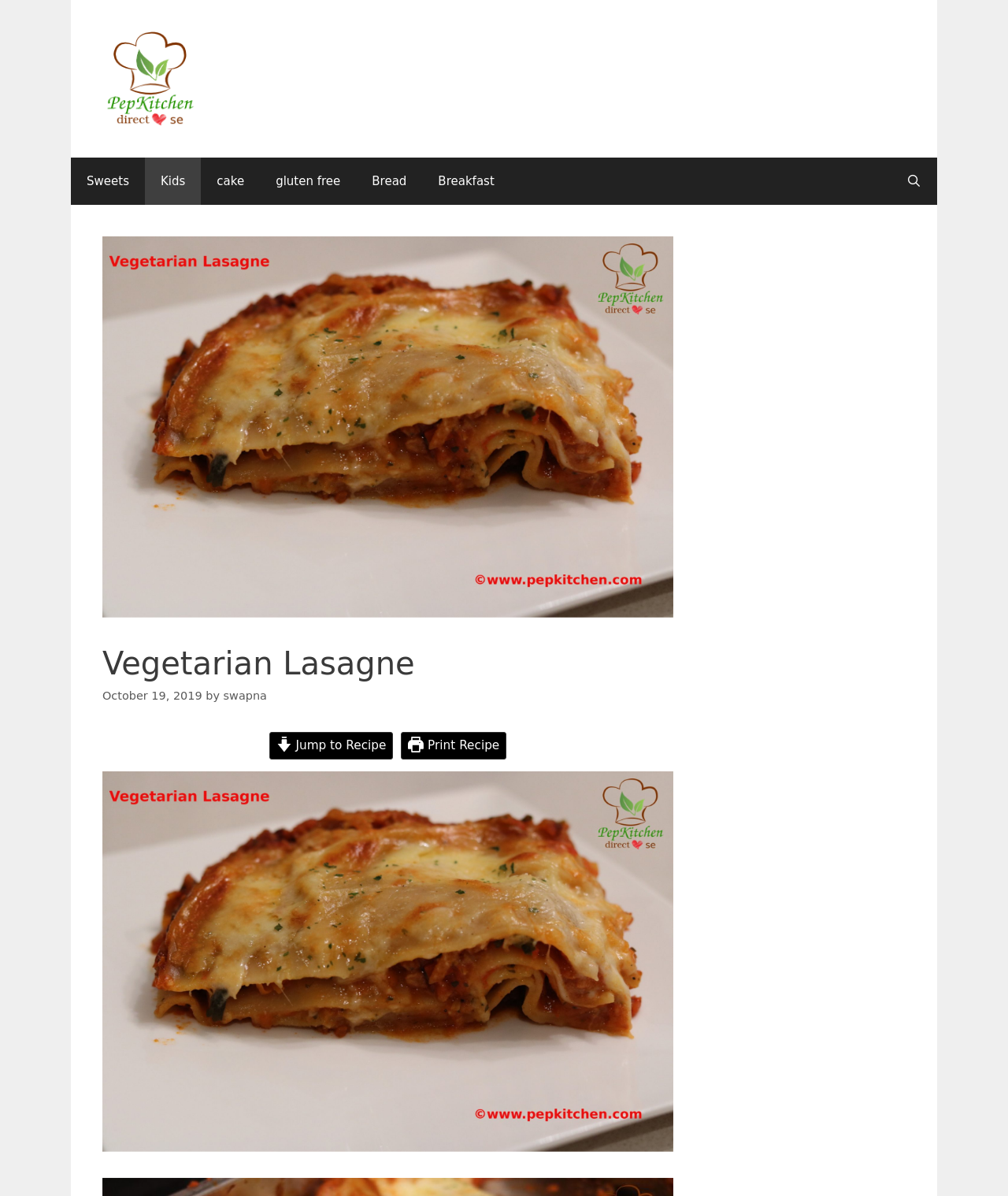Find the bounding box coordinates of the clickable area required to complete the following action: "Click on the Pepkitchen logo".

[0.102, 0.026, 0.195, 0.105]